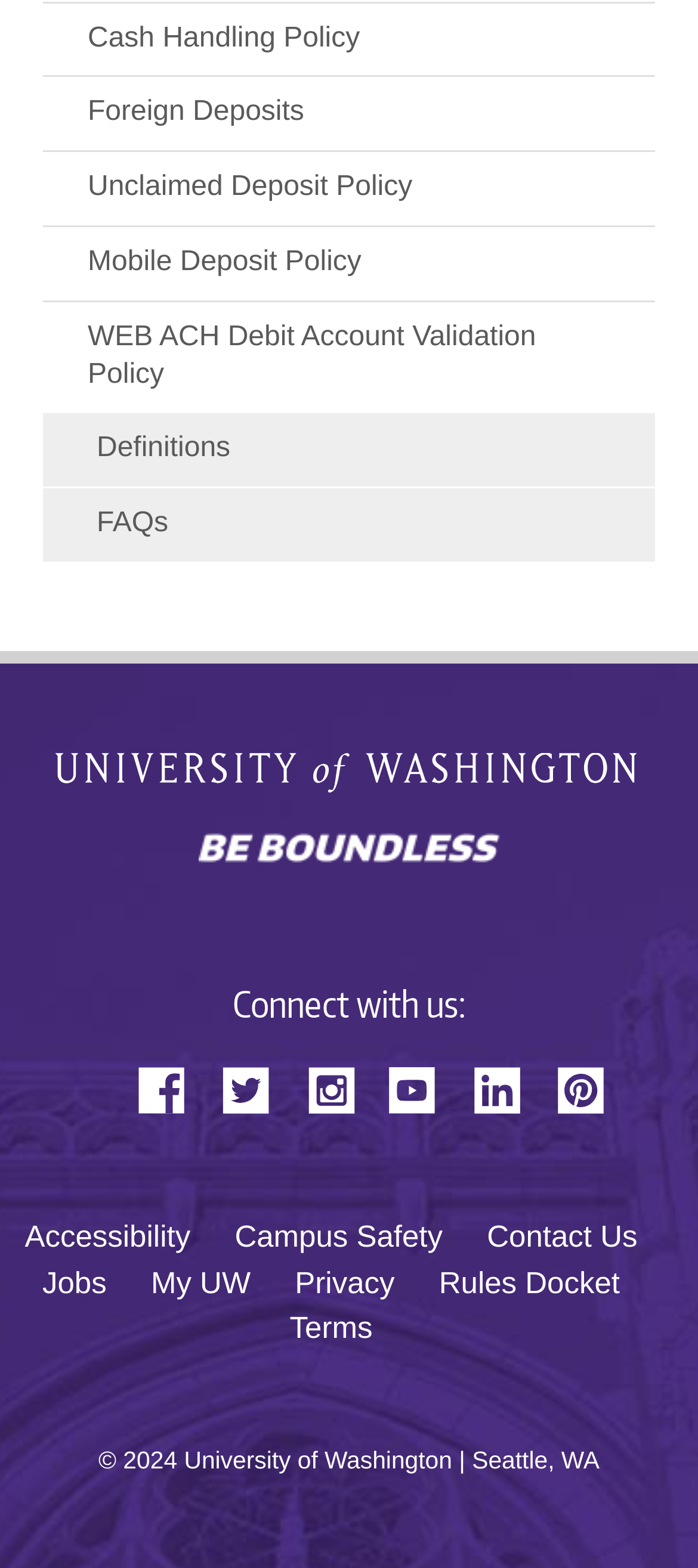Using the provided element description: "Jobs", identify the bounding box coordinates. The coordinates should be four floats between 0 and 1 in the order [left, top, right, bottom].

[0.061, 0.807, 0.153, 0.829]